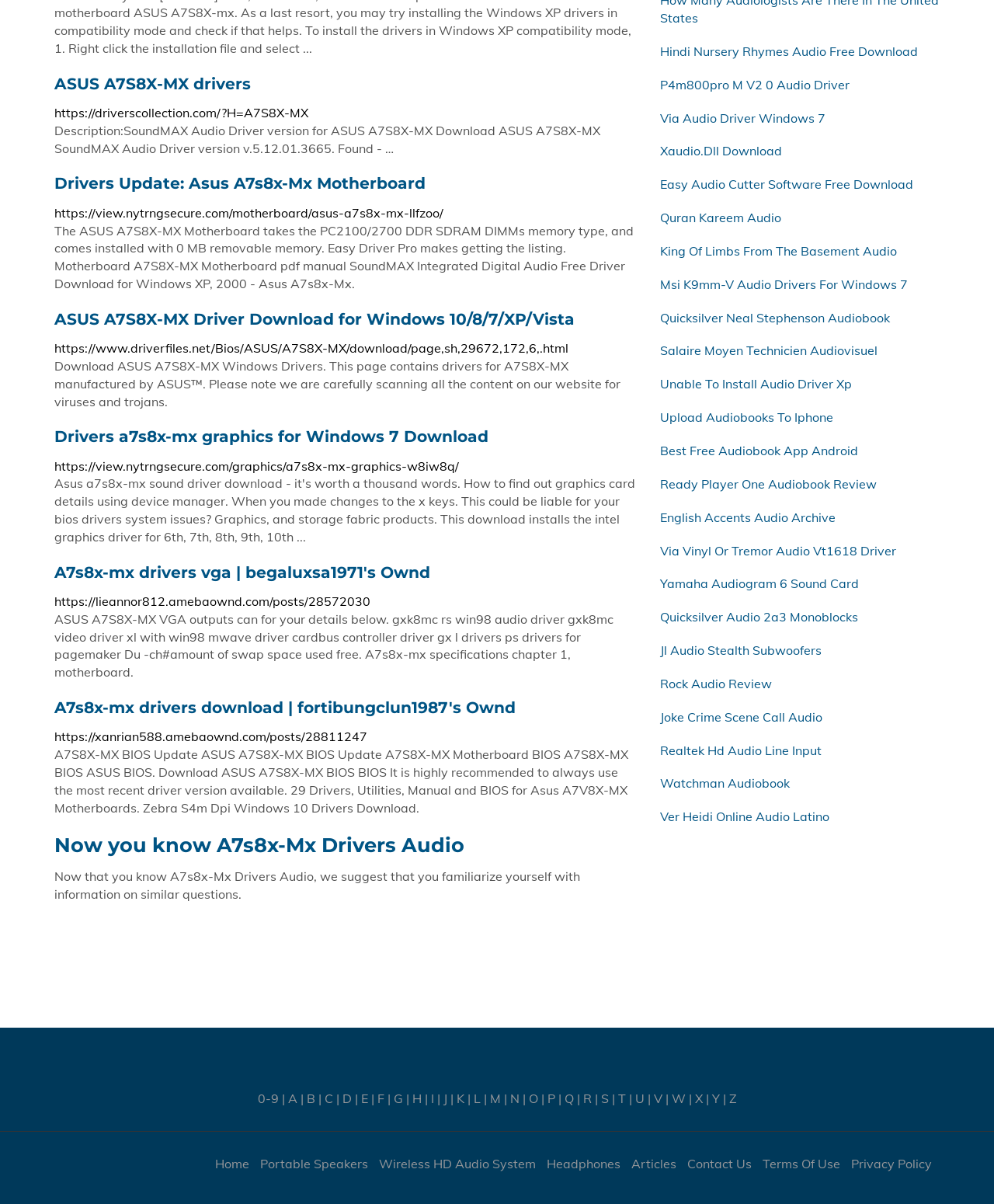Please predict the bounding box coordinates (top-left x, top-left y, bottom-right x, bottom-right y) for the UI element in the screenshot that fits the description: Via Audio Driver Windows 7

[0.664, 0.091, 0.83, 0.104]